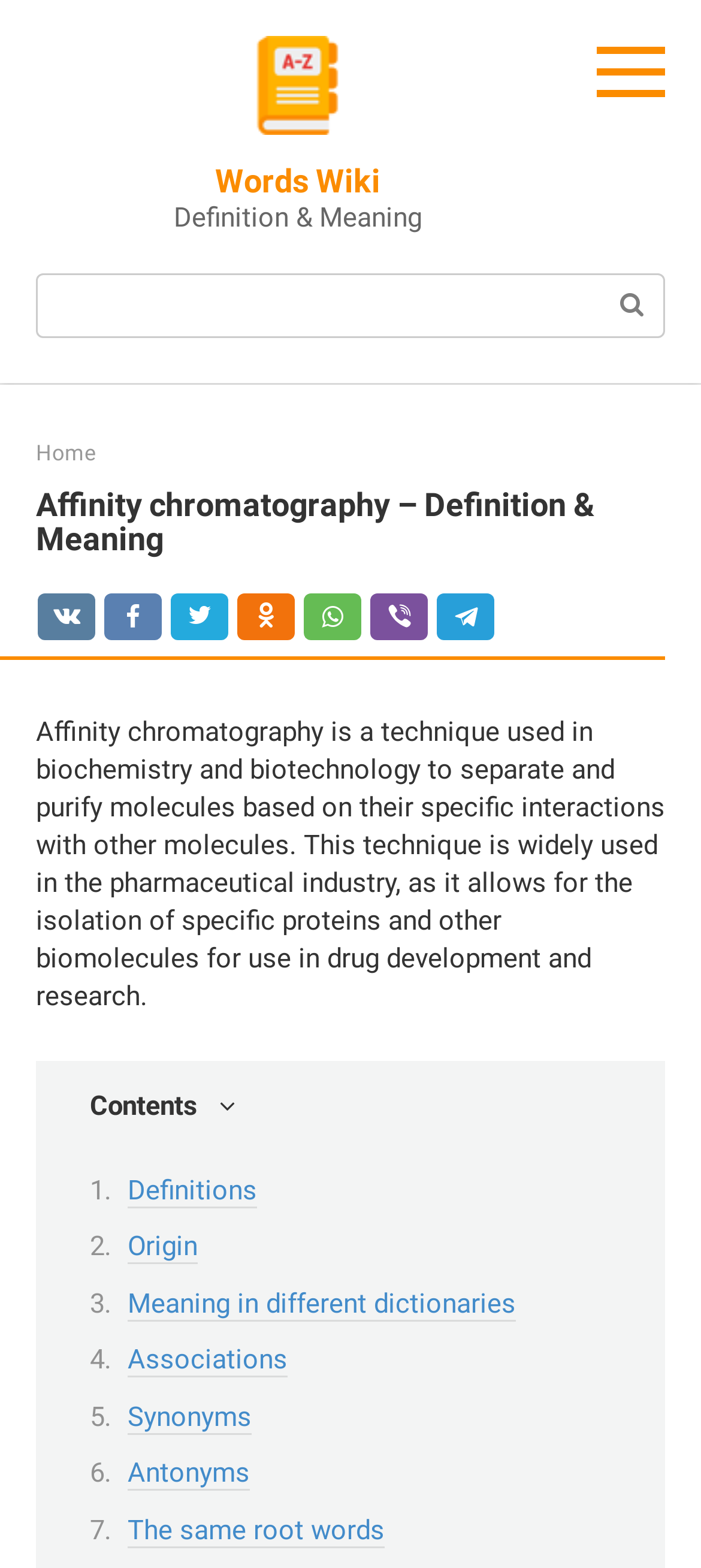Describe the webpage meticulously, covering all significant aspects.

The webpage is about affinity chromatography, a technique used in biochemistry and biotechnology to separate and purify molecules. At the top left, there is a link to "Words Wiki" accompanied by an image with the same name. Next to it, there is another link to "Words Wiki". Below these links, the title "Definition & Meaning" is displayed prominently.

On the top right, there is a search bar with a placeholder text "Search:" and a magnifying glass icon button. Below the search bar, there is a link to "Home". 

The main content of the webpage is divided into sections. The first section is a brief introduction to affinity chromatography, explaining its purpose and application in the pharmaceutical industry. This section is headed by a title "Affinity chromatography – Definition & Meaning". 

Below the introduction, there are several links to related topics, including "Definitions", "Origin", "Meaning in different dictionaries", "Associations", "Synonyms", "Antonyms", and "The same root words". These links are arranged vertically, with "Contents" written above them.